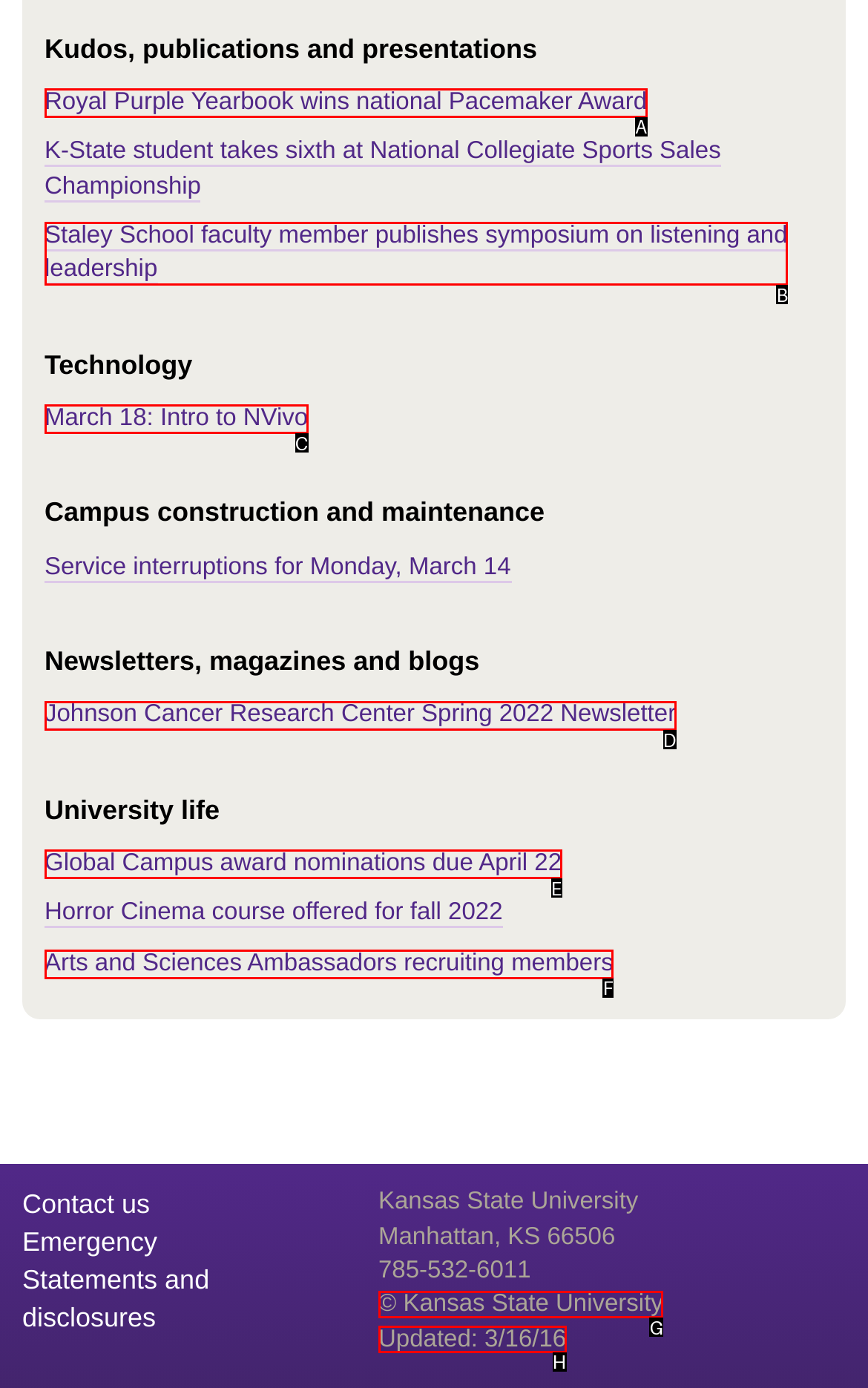Choose the HTML element that corresponds to the description: March 18: Intro to NVivo
Provide the answer by selecting the letter from the given choices.

C